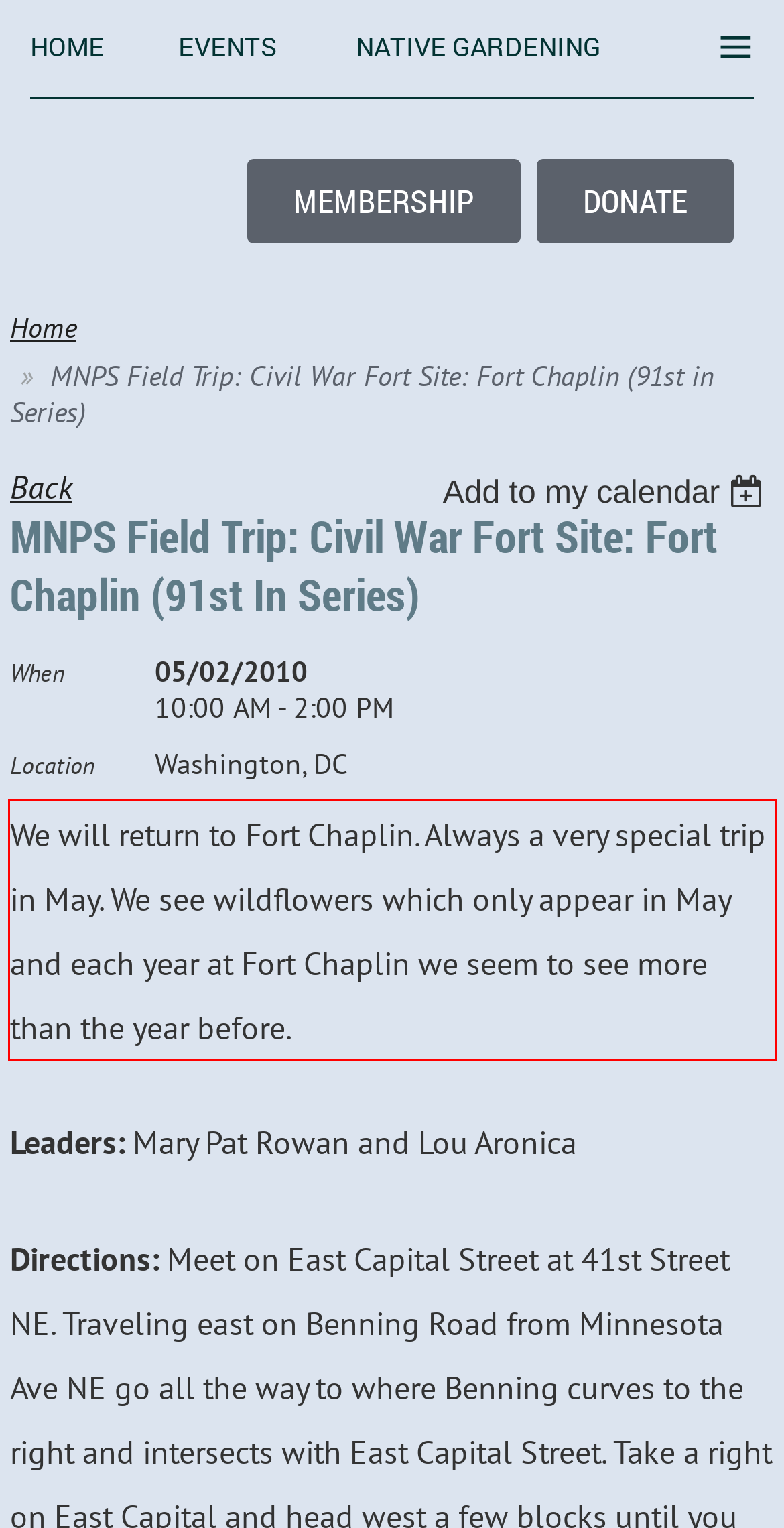Please identify and extract the text from the UI element that is surrounded by a red bounding box in the provided webpage screenshot.

We will return to Fort Chaplin. Always a very special trip in May. We see wildflowers which only appear in May and each year at Fort Chaplin we seem to see more than the year before.